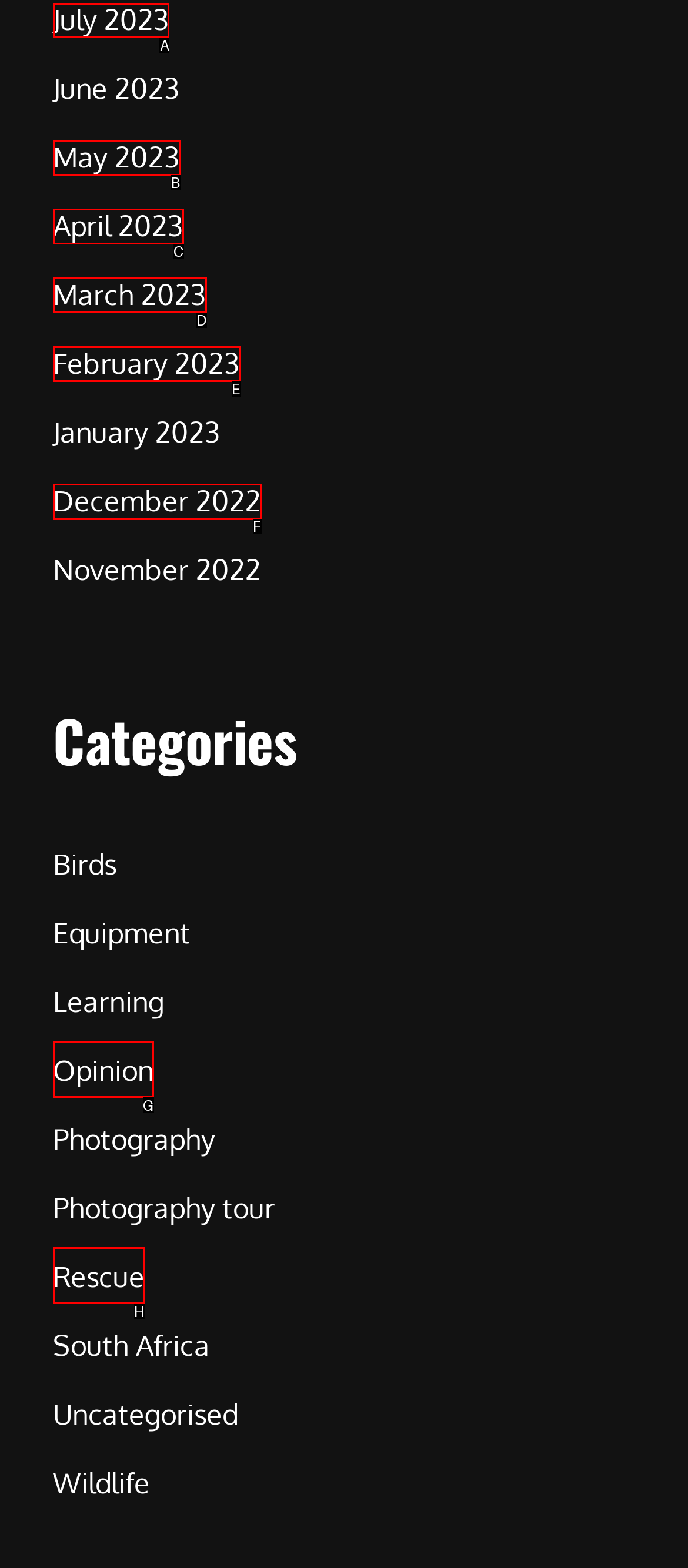Find the correct option to complete this instruction: Call 800.727.1999. Reply with the corresponding letter.

None